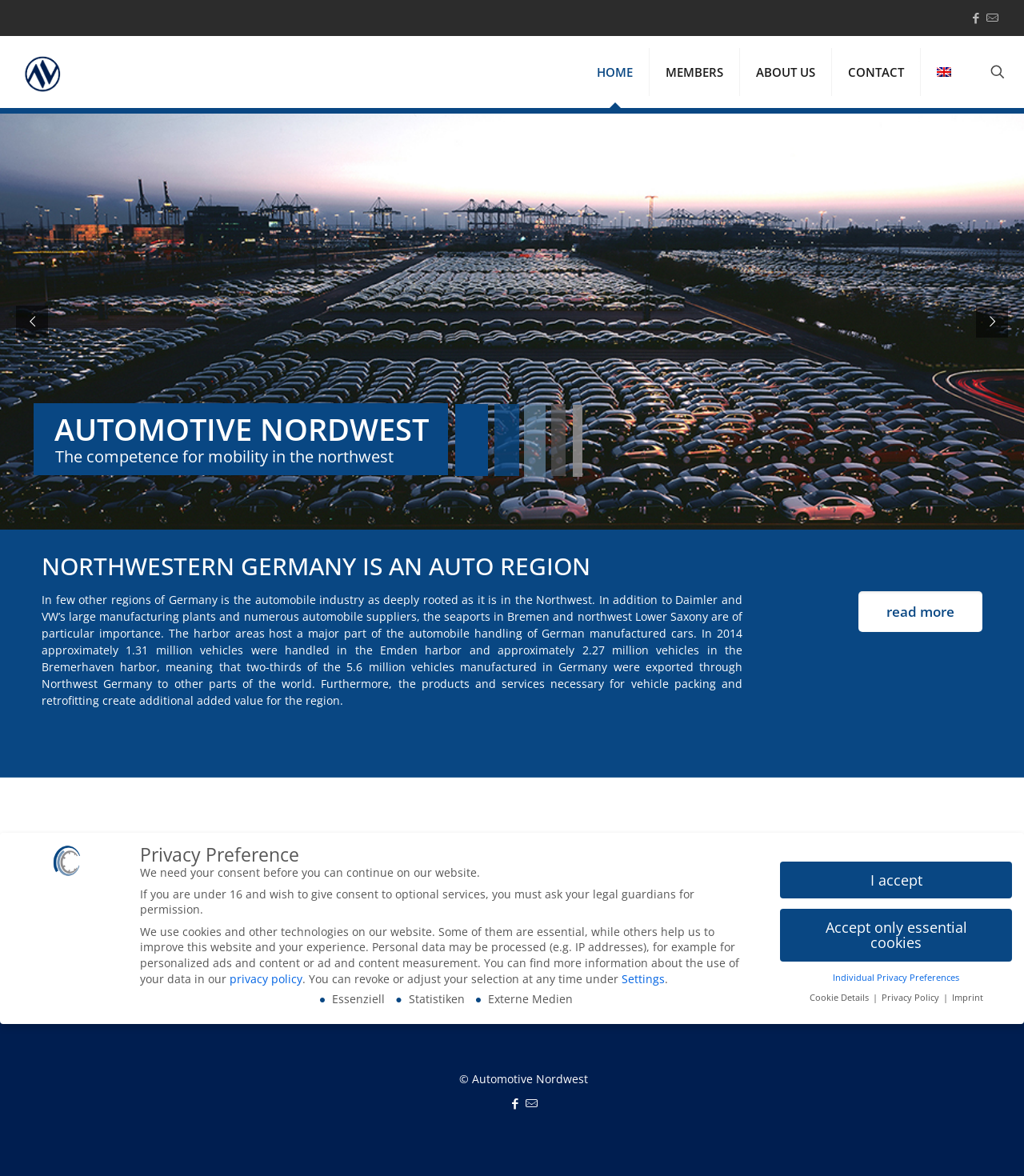Identify the bounding box coordinates for the element you need to click to achieve the following task: "Read more about NORTHWESTERN GERMANY IS AN AUTO REGION". Provide the bounding box coordinates as four float numbers between 0 and 1, in the form [left, top, right, bottom].

[0.838, 0.503, 0.959, 0.537]